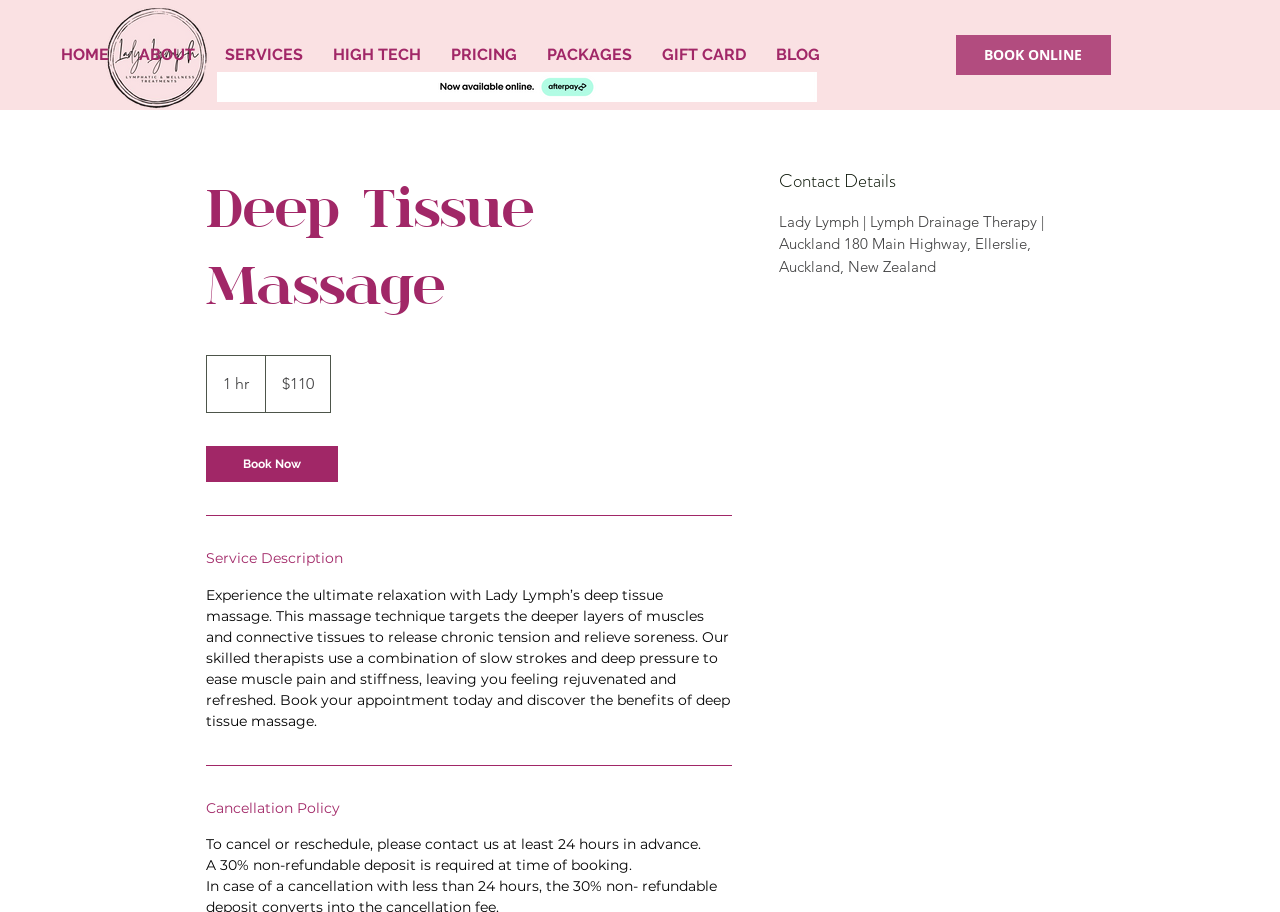Kindly determine the bounding box coordinates of the area that needs to be clicked to fulfill this instruction: "Click the GET INVOLVED link".

None